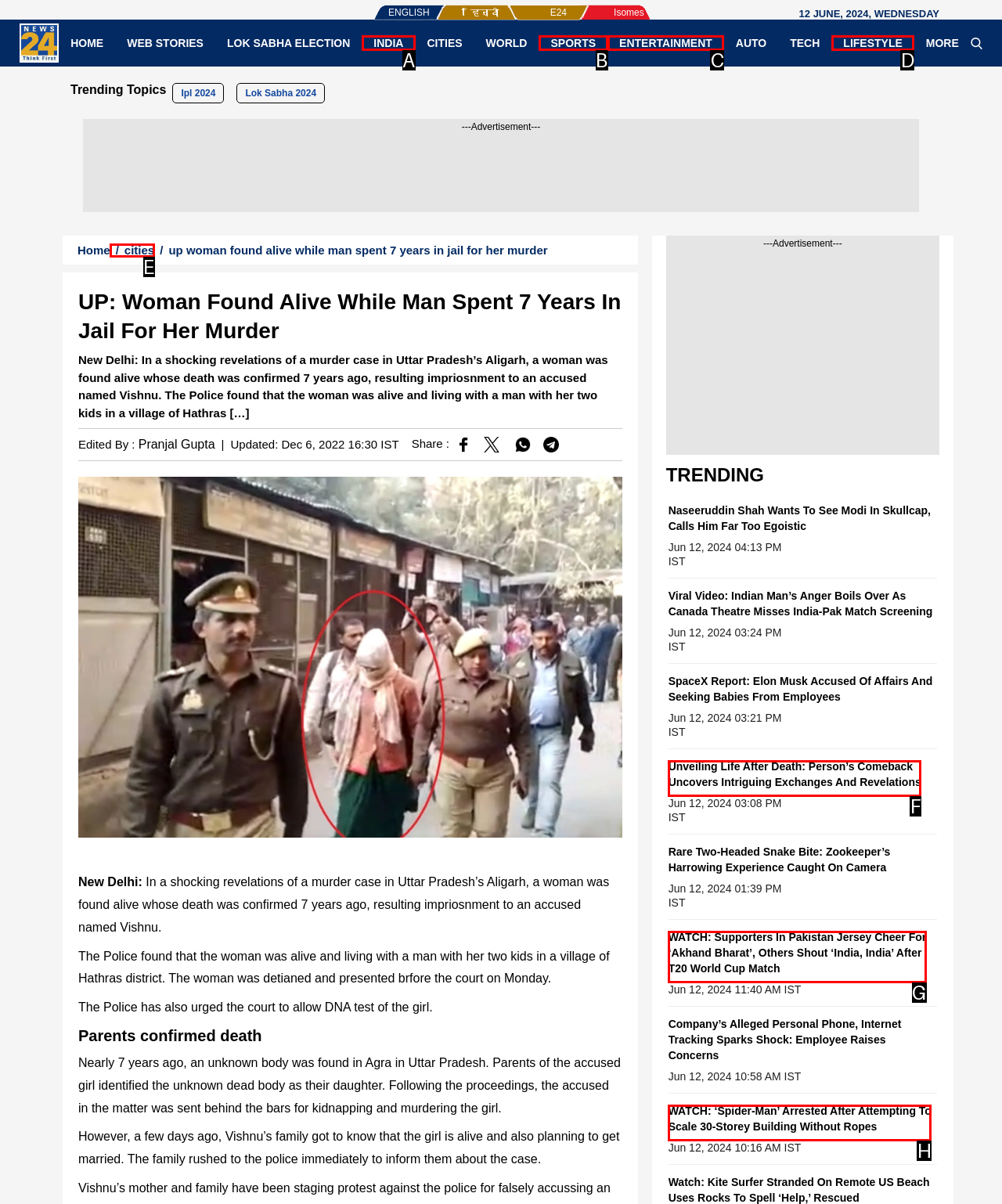Identify the UI element that best fits the description: Next Post →
Respond with the letter representing the correct option.

None